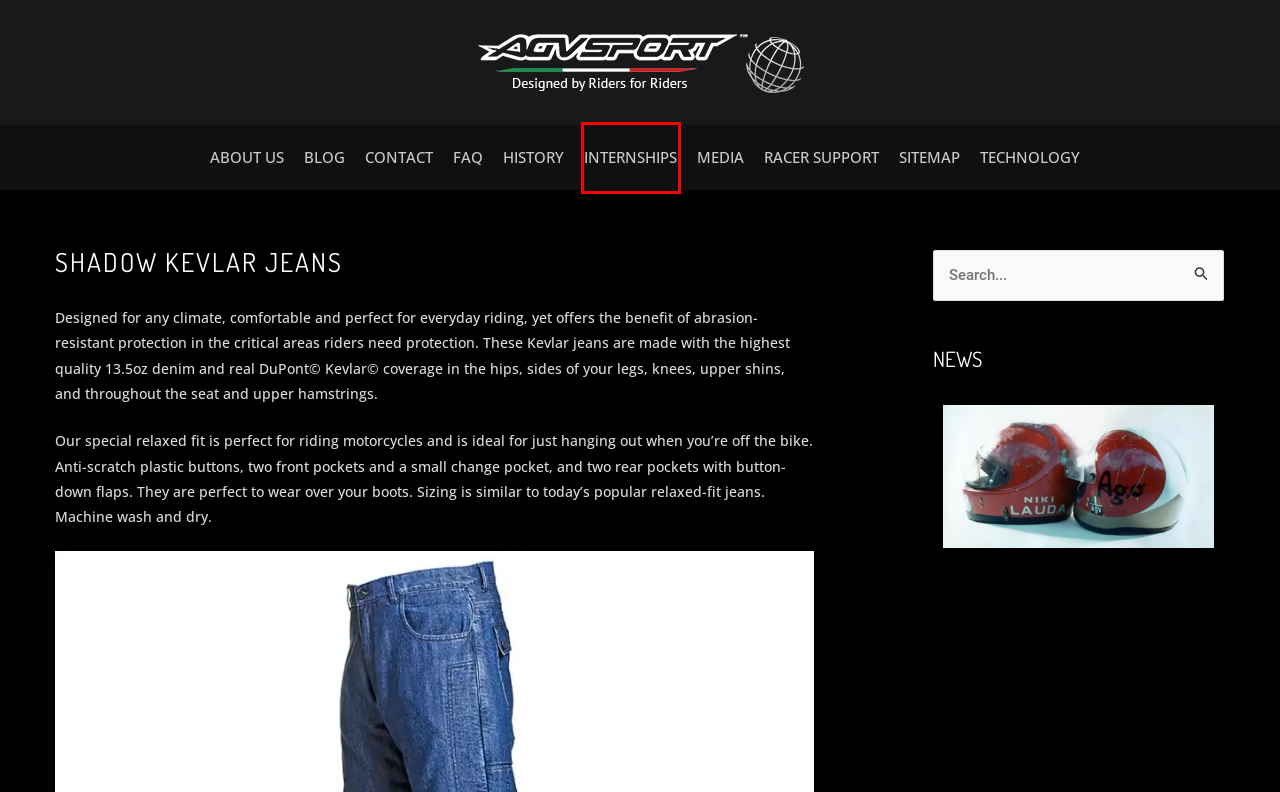View the screenshot of the webpage containing a red bounding box around a UI element. Select the most fitting webpage description for the new page shown after the element in the red bounding box is clicked. Here are the candidates:
A. AGVSPORT MOTO BLOG
B. History
C. FAQ
D. Technology
E. AGV SPORT - AGVSPORT - Motorcycle Blog & Apparel
F. Contact
G. Internships
H. Media

G